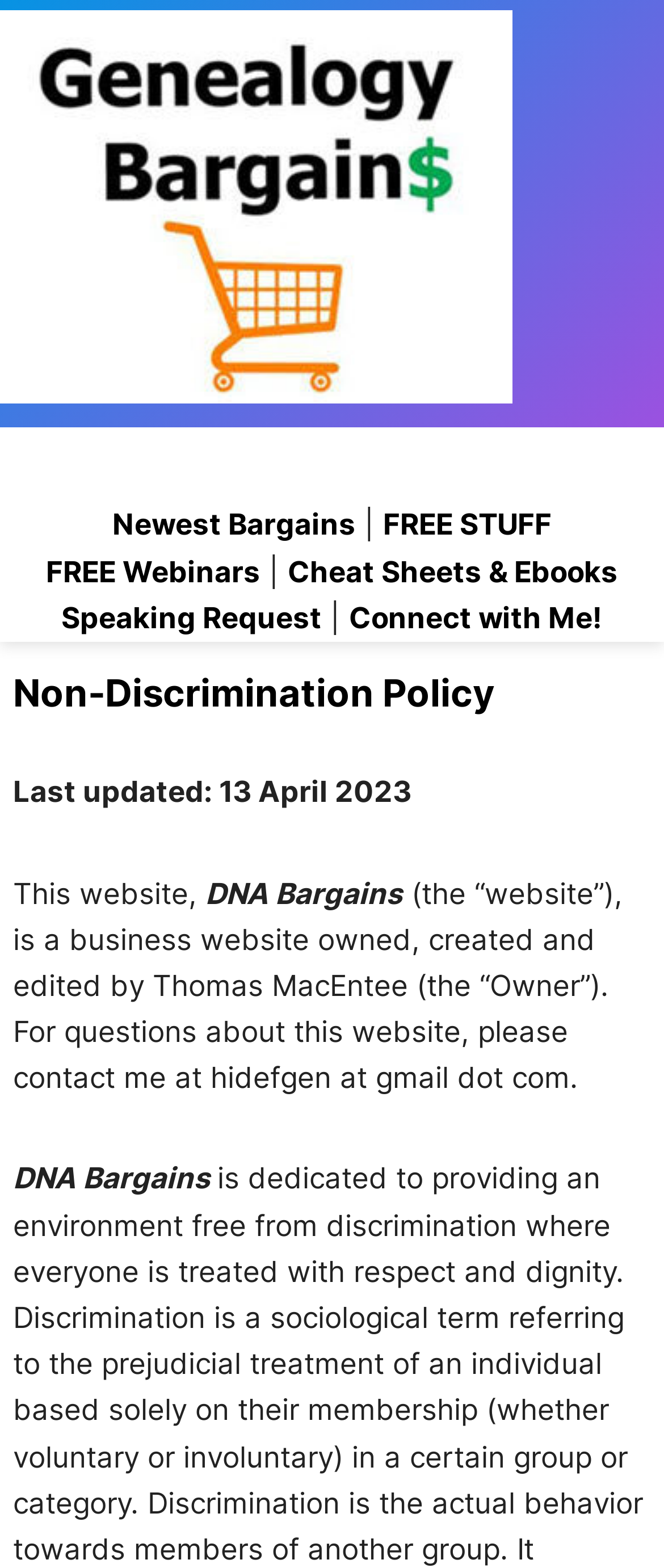Who owns this website?
Based on the image, answer the question with a single word or brief phrase.

Thomas MacEntee